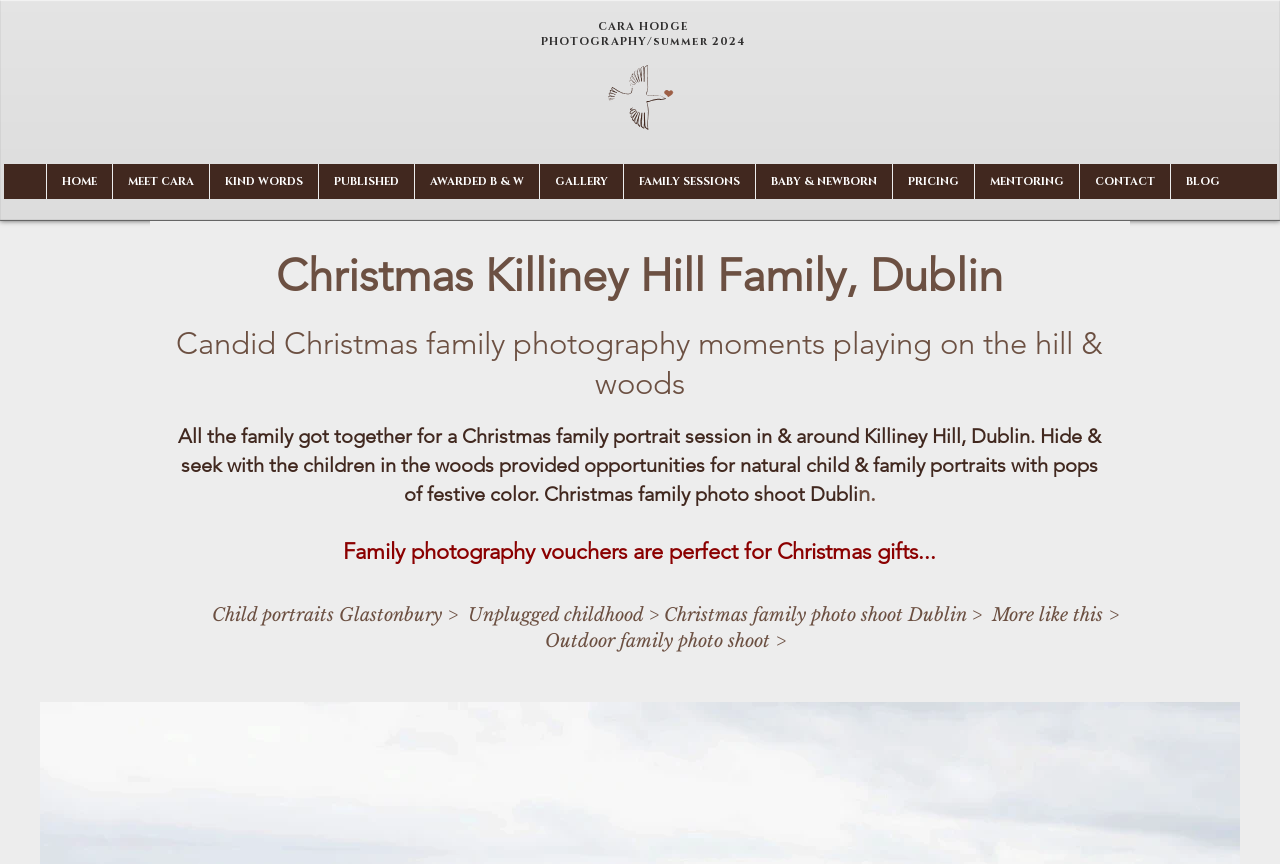Where was the Christmas family photo shoot taken?
Using the image as a reference, answer with just one word or a short phrase.

Killiney Hill, Dublin